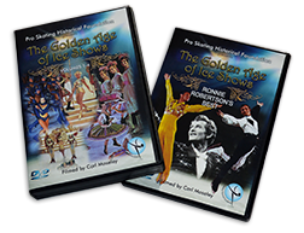Who is featured prominently on the DVD cover?
Using the image, give a concise answer in the form of a single word or short phrase.

Ronnie Robertson